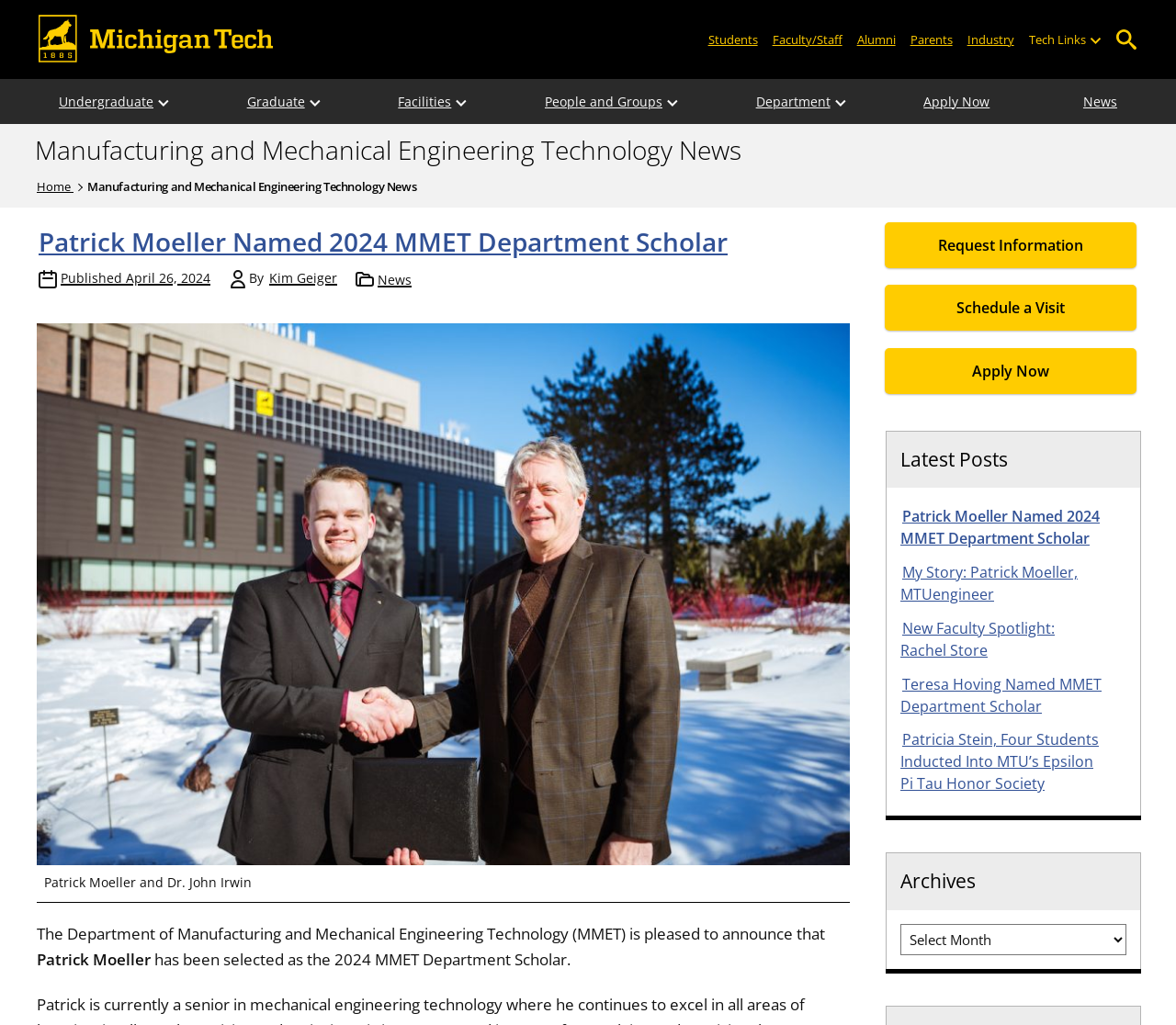Given the webpage screenshot, identify the bounding box of the UI element that matches this description: "parent_node: Department aria-label="Open sub-menu"".

[0.709, 0.077, 0.722, 0.122]